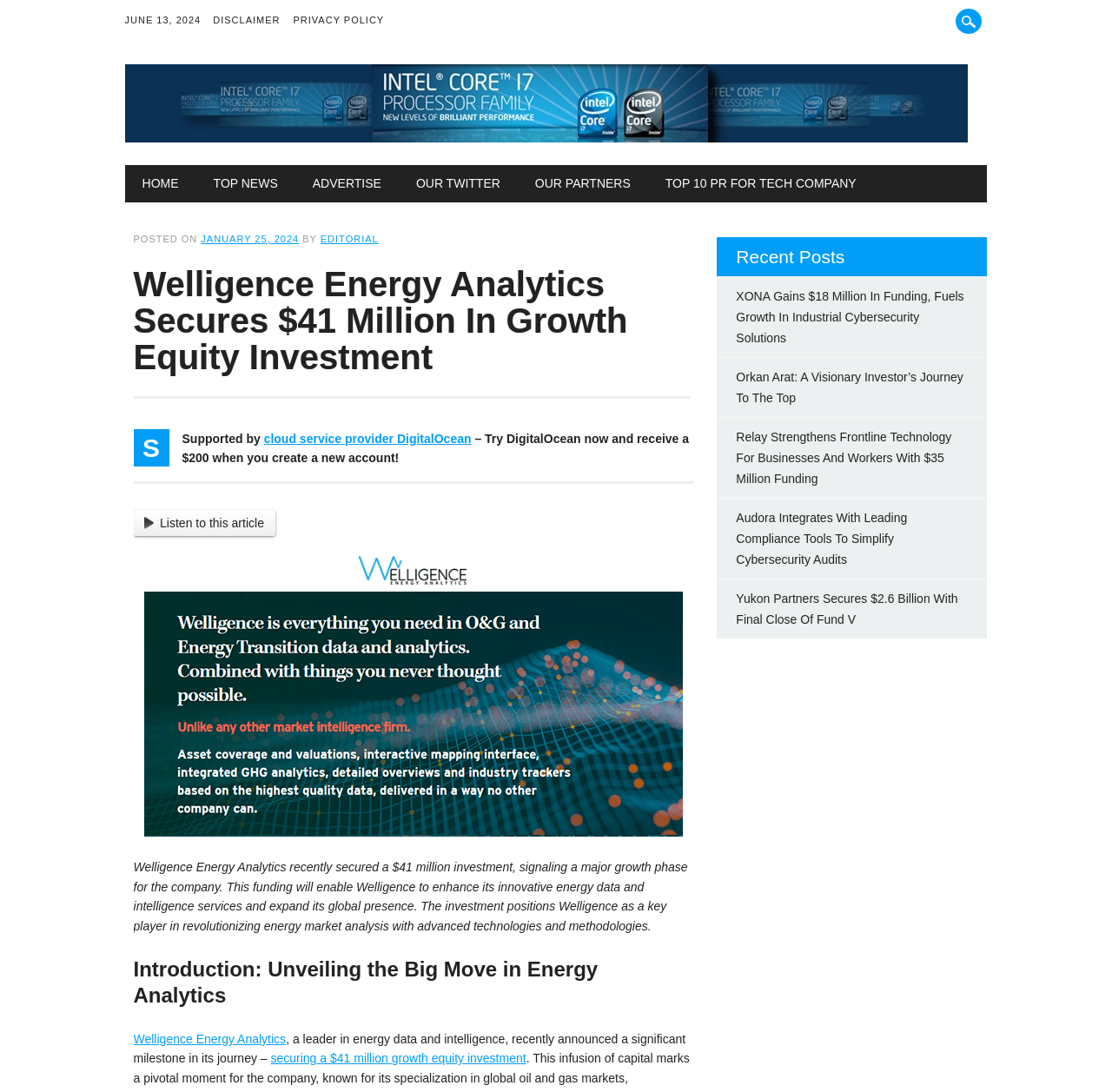Indicate the bounding box coordinates of the element that needs to be clicked to satisfy the following instruction: "Learn more about Welligence Energy Analytics". The coordinates should be four float numbers between 0 and 1, i.e., [left, top, right, bottom].

[0.12, 0.243, 0.62, 0.365]